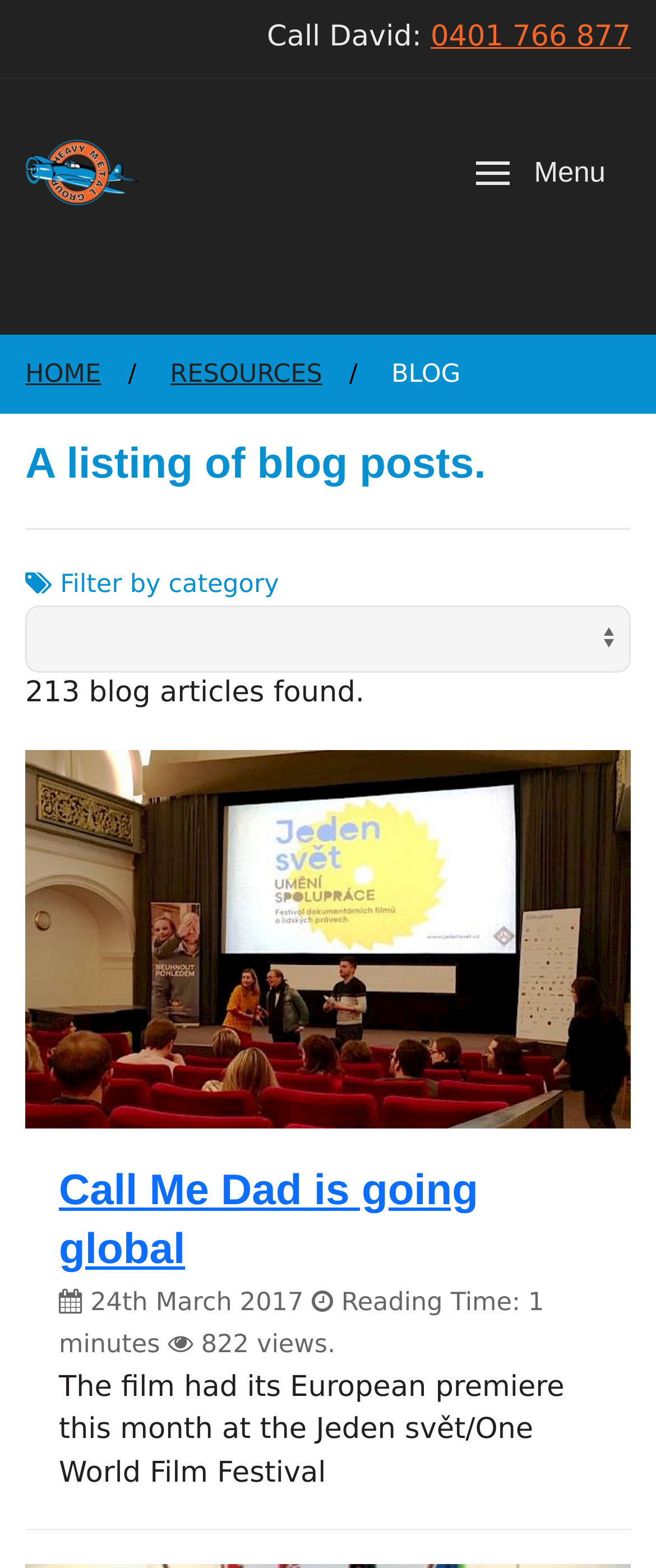Please provide a one-word or phrase answer to the question: 
How many views does the first blog post have?

822